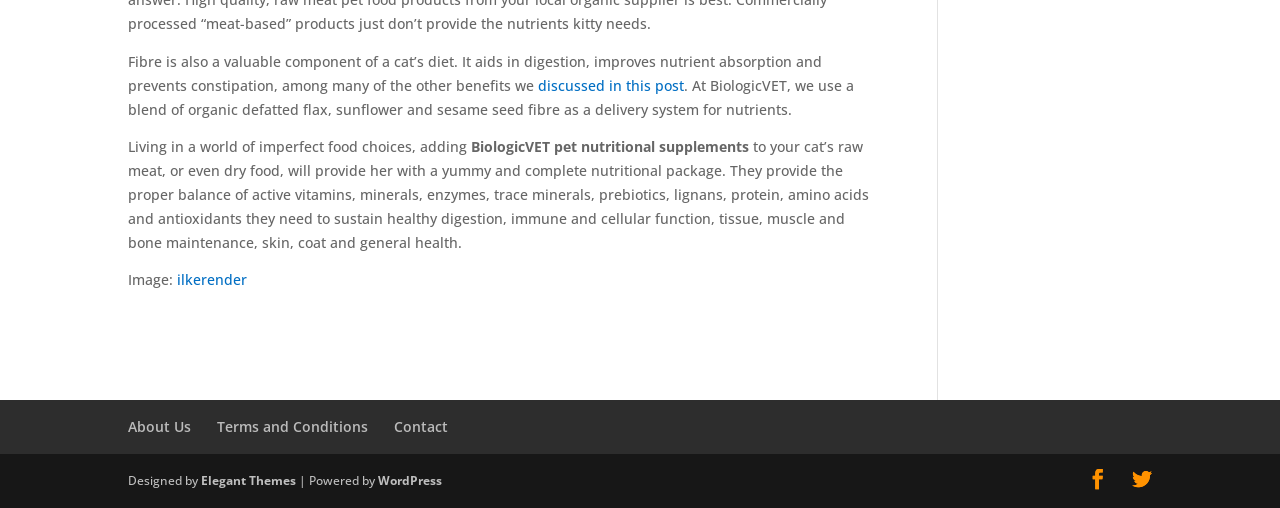For the given element description About Us, determine the bounding box coordinates of the UI element. The coordinates should follow the format (top-left x, top-left y, bottom-right x, bottom-right y) and be within the range of 0 to 1.

[0.1, 0.821, 0.149, 0.859]